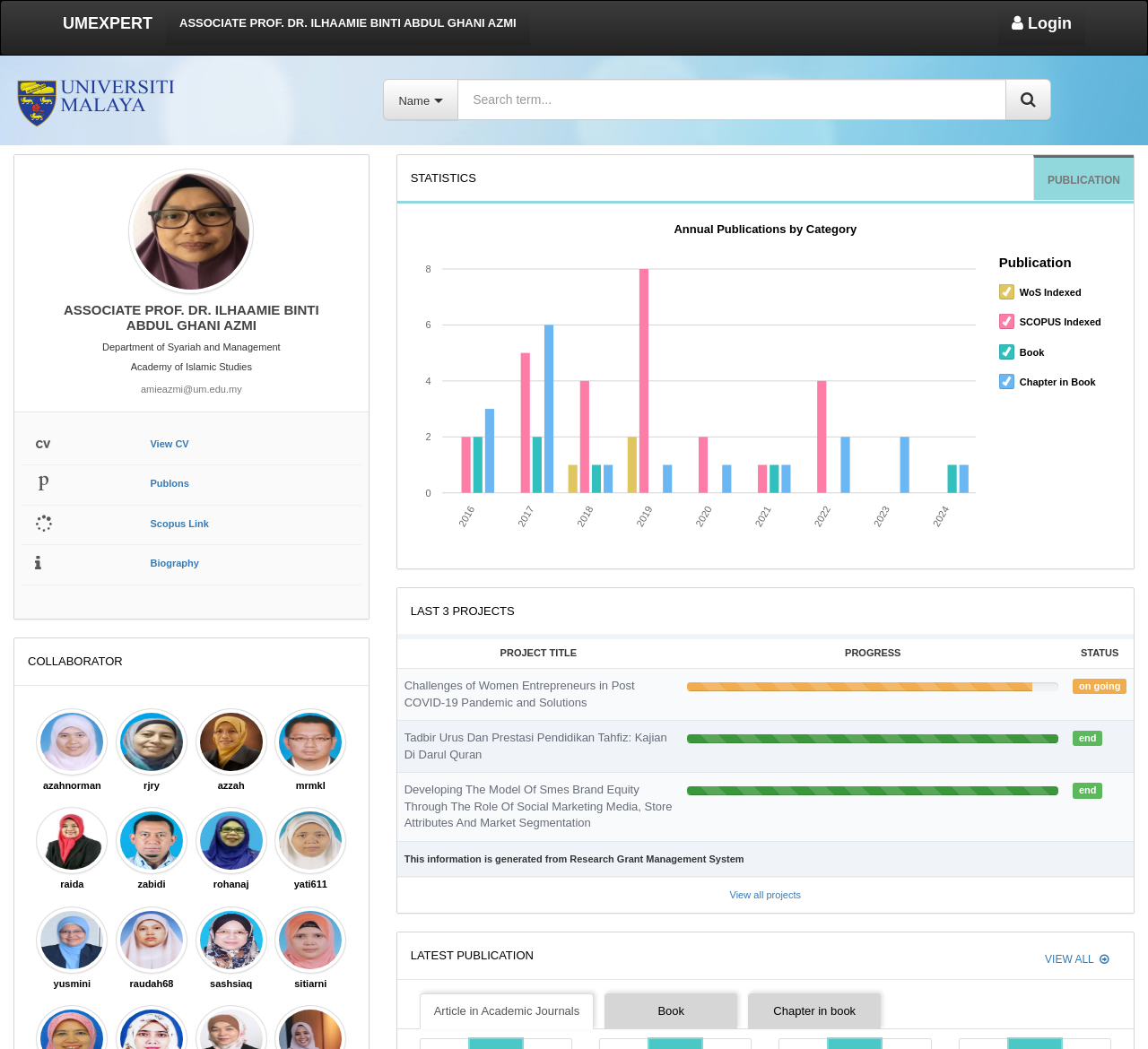Please specify the bounding box coordinates of the area that should be clicked to accomplish the following instruction: "Login to the system". The coordinates should consist of four float numbers between 0 and 1, i.e., [left, top, right, bottom].

[0.87, 0.001, 0.945, 0.044]